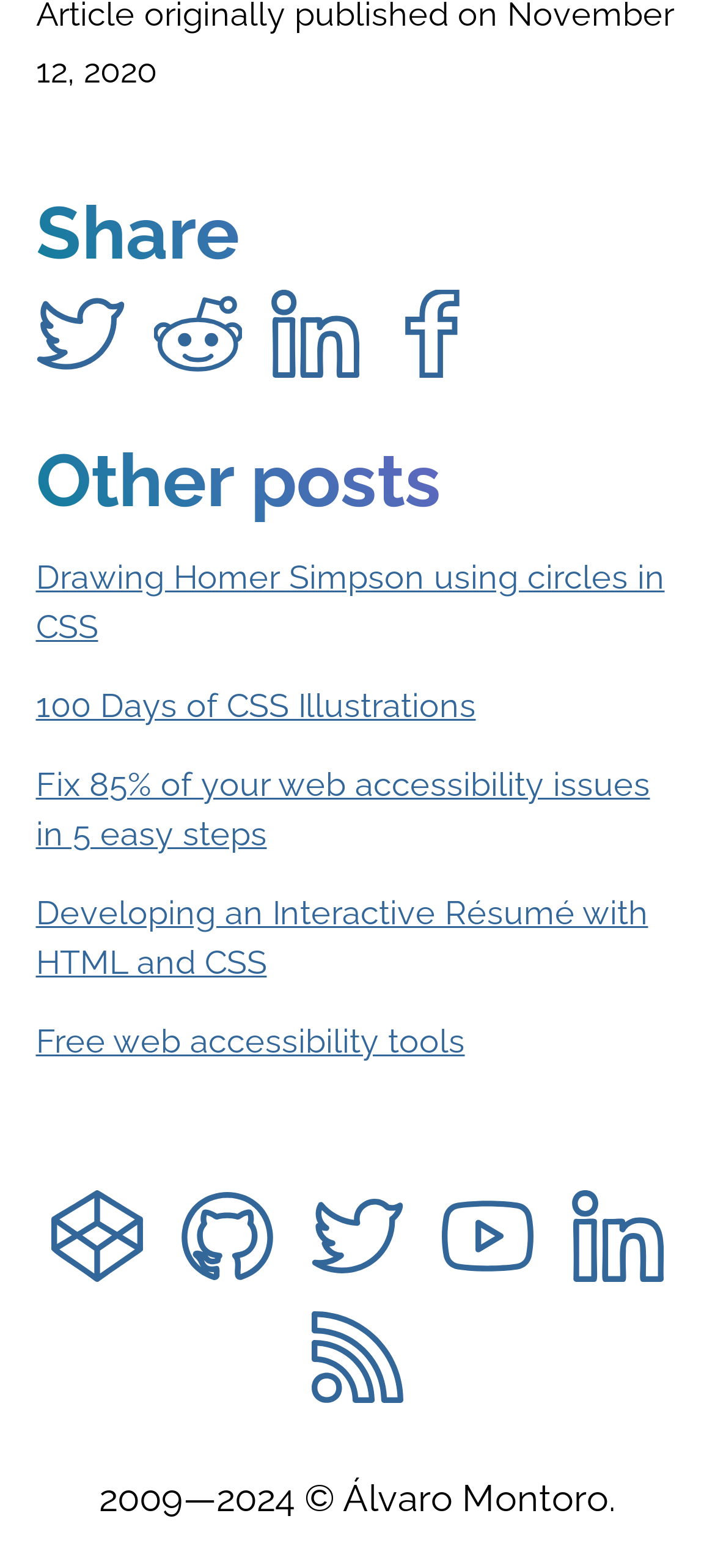Can you find the bounding box coordinates for the element to click on to achieve the instruction: "Check the copyright information"?

[0.413, 0.941, 0.862, 0.969]